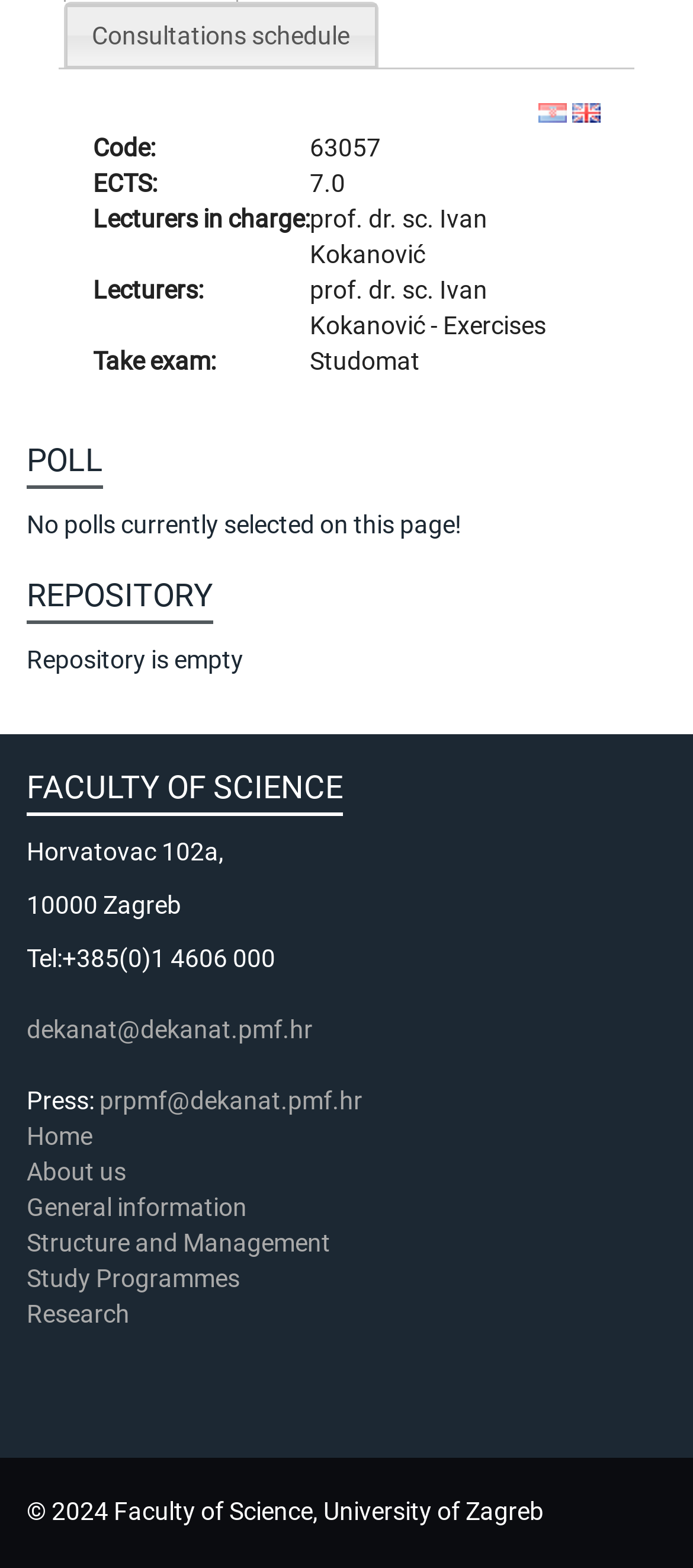What is the code of the course?
Look at the image and answer with only one word or phrase.

63057